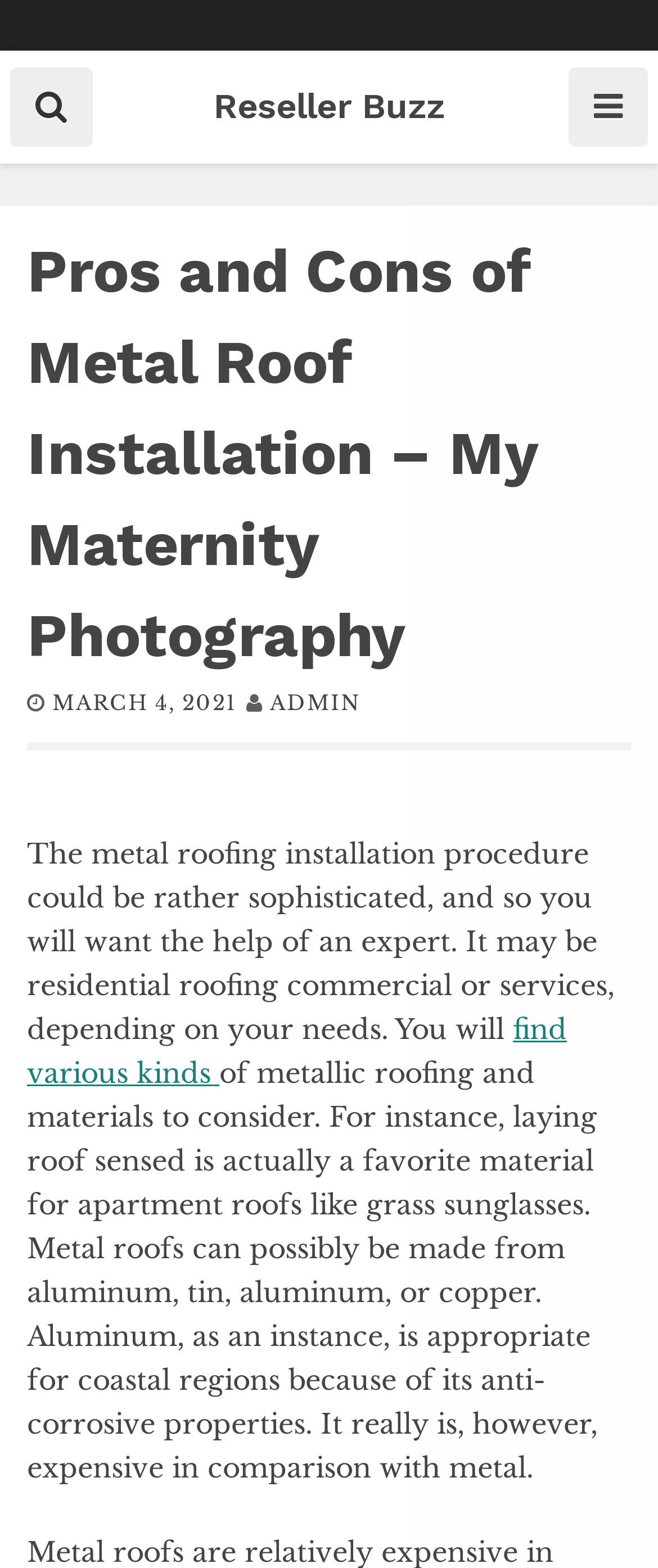Please answer the following question using a single word or phrase: 
What type of roofing material is suitable for coastal regions?

Aluminum